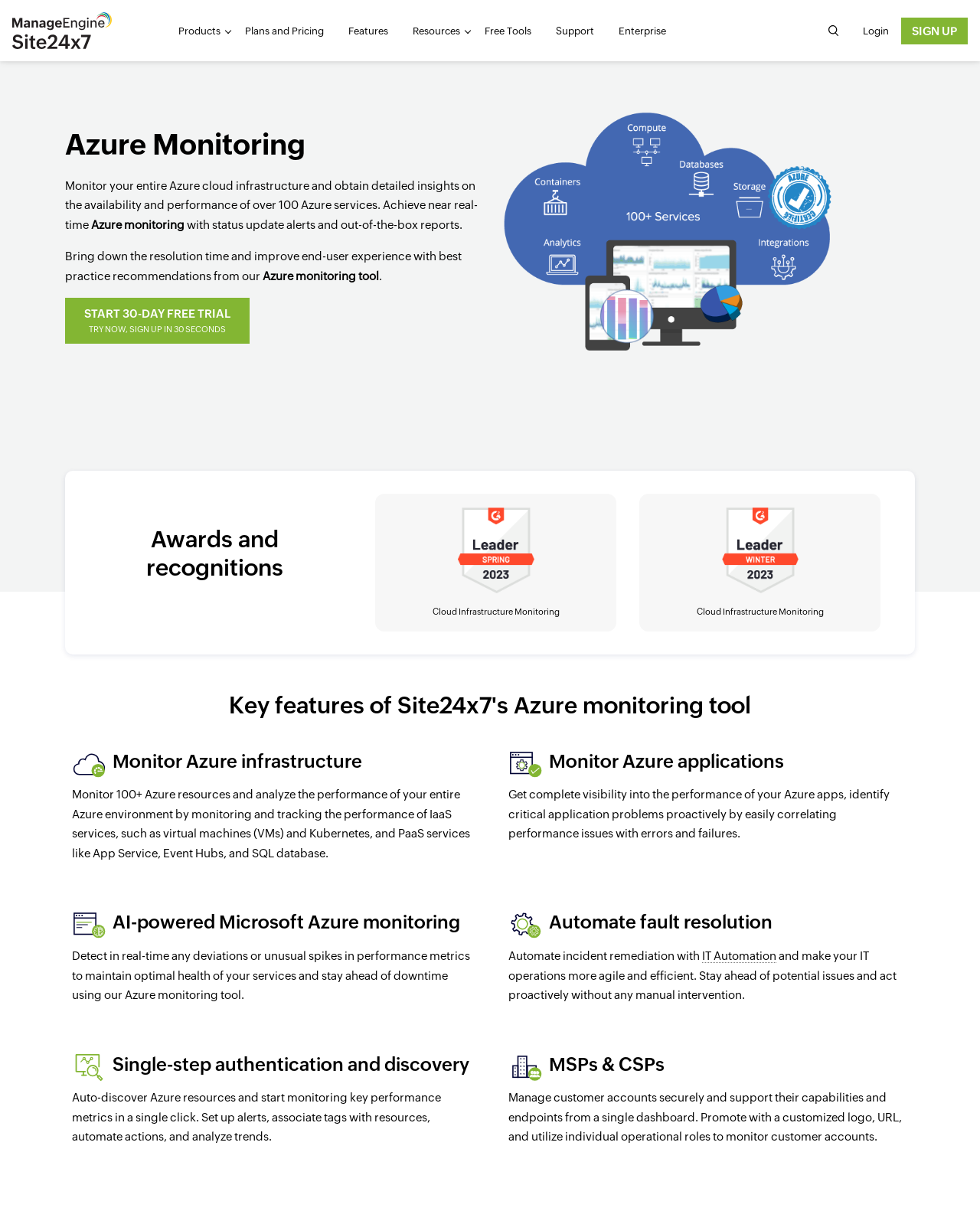Refer to the screenshot and answer the following question in detail:
Is automation possible with this tool?

The webpage indicates that automation is possible with this tool, as it mentions 'Automate fault resolution' and 'Automate incident remediation with IT Automation' in the section 'Key features of Site24x7's Azure monitoring tool'.